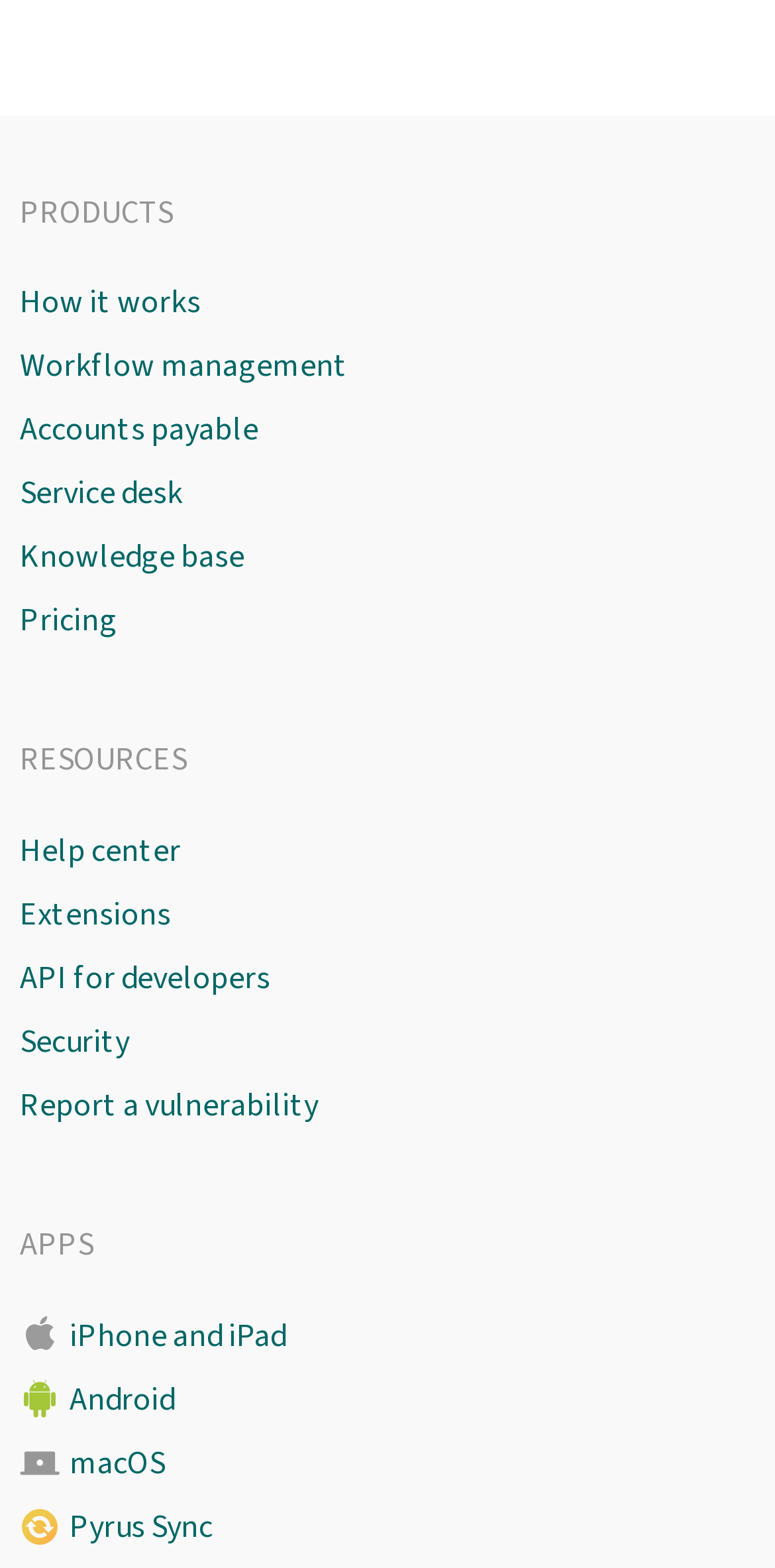Highlight the bounding box coordinates of the element you need to click to perform the following instruction: "View pricing."

[0.026, 0.376, 0.164, 0.41]